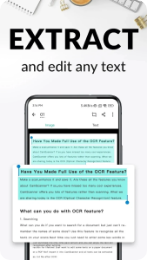Explain the image in a detailed and thorough manner.

The image showcases the user interface of the CamScanner app, which highlights its Optical Character Recognition (OCR) feature. The title "EXTRACT and edit any text" prominently appears at the top, indicating the app's functionality to convert scanned text into editable content. Below this, a phone screen displays text with highlighted sections, demonstrating how users can easily manipulate and edit extracted text. The app emphasizes its capabilities by inviting users to explore the OCR feature, suggesting practical uses such as document editing and information extraction. This visual is part of a promotional context that conveys the app's utility for students, professionals, and anyone seeking to manage their documents efficiently.